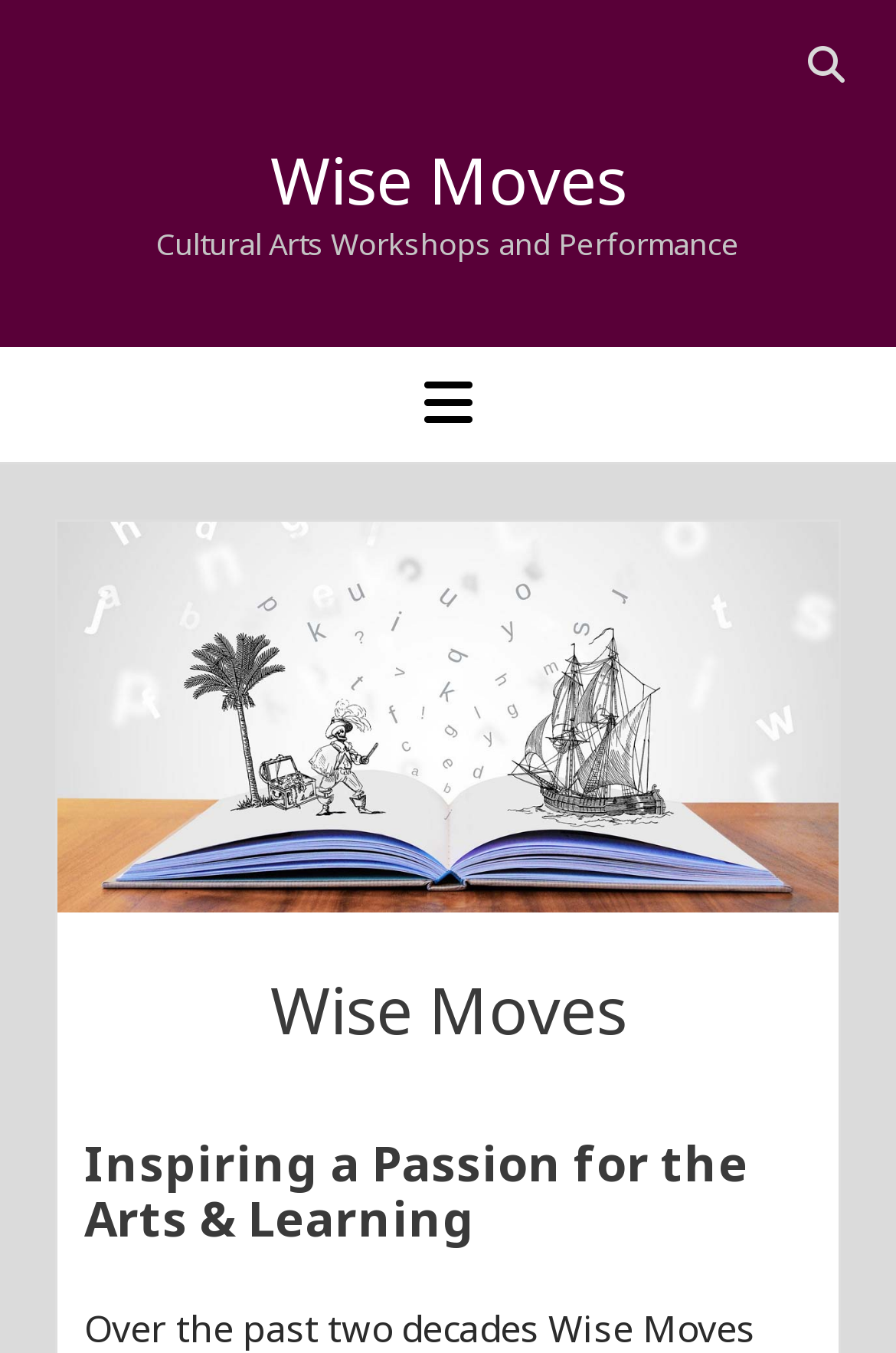What is the purpose of the button with the '' icon?
Examine the screenshot and reply with a single word or phrase.

Search